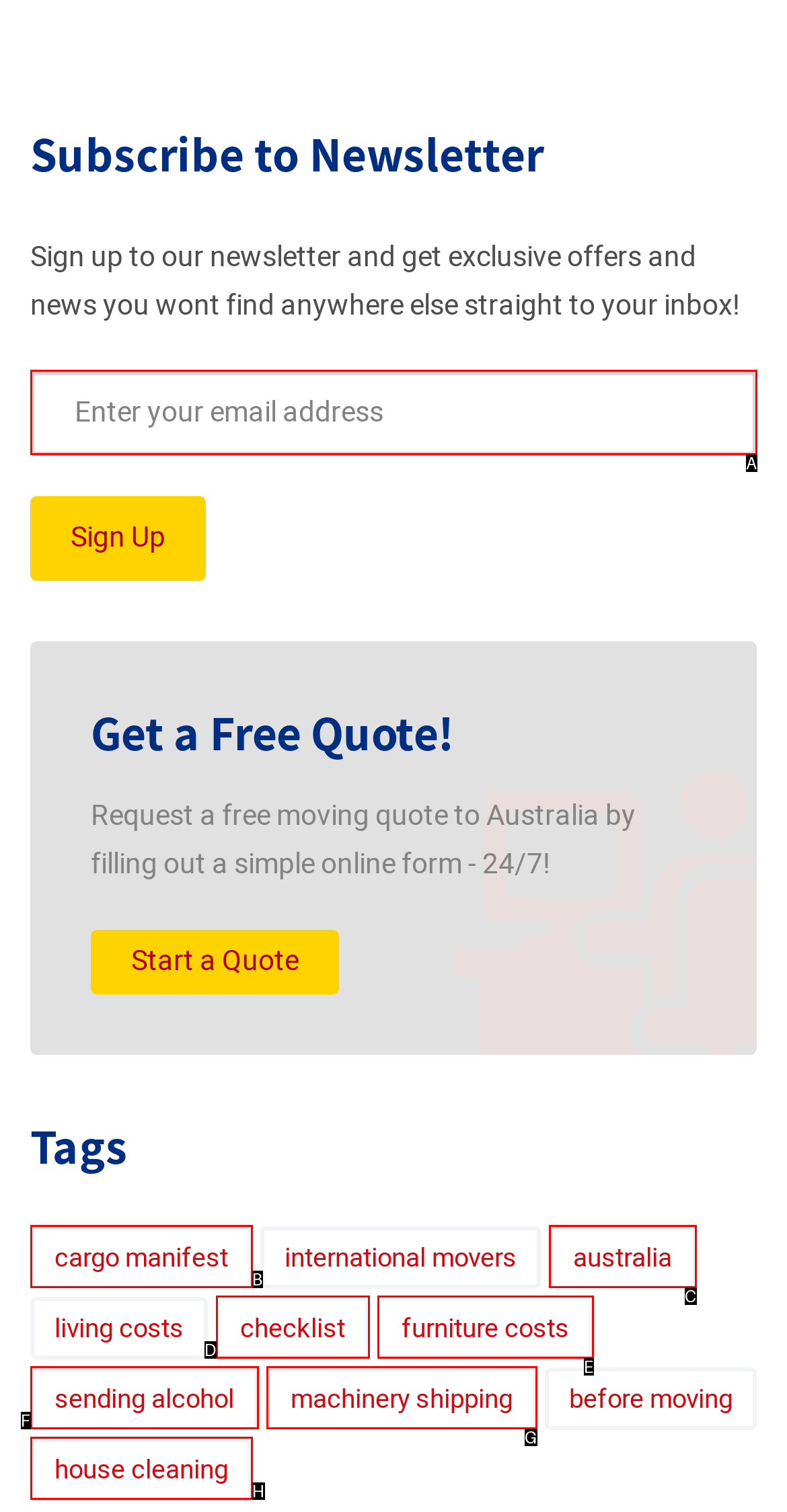From the given choices, identify the element that matches: australia
Answer with the letter of the selected option.

C